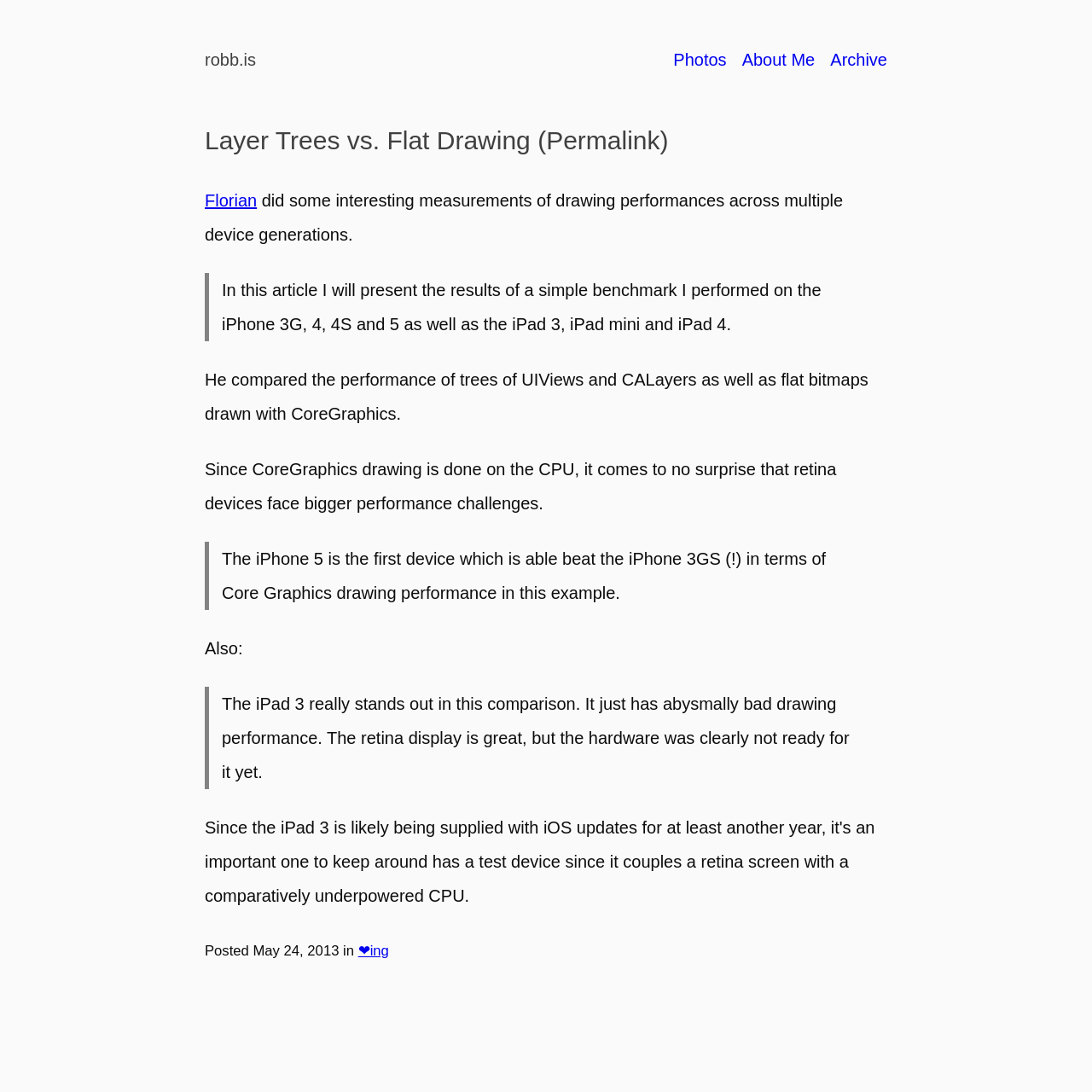Identify the bounding box coordinates of the part that should be clicked to carry out this instruction: "view archive".

[0.76, 0.046, 0.812, 0.063]